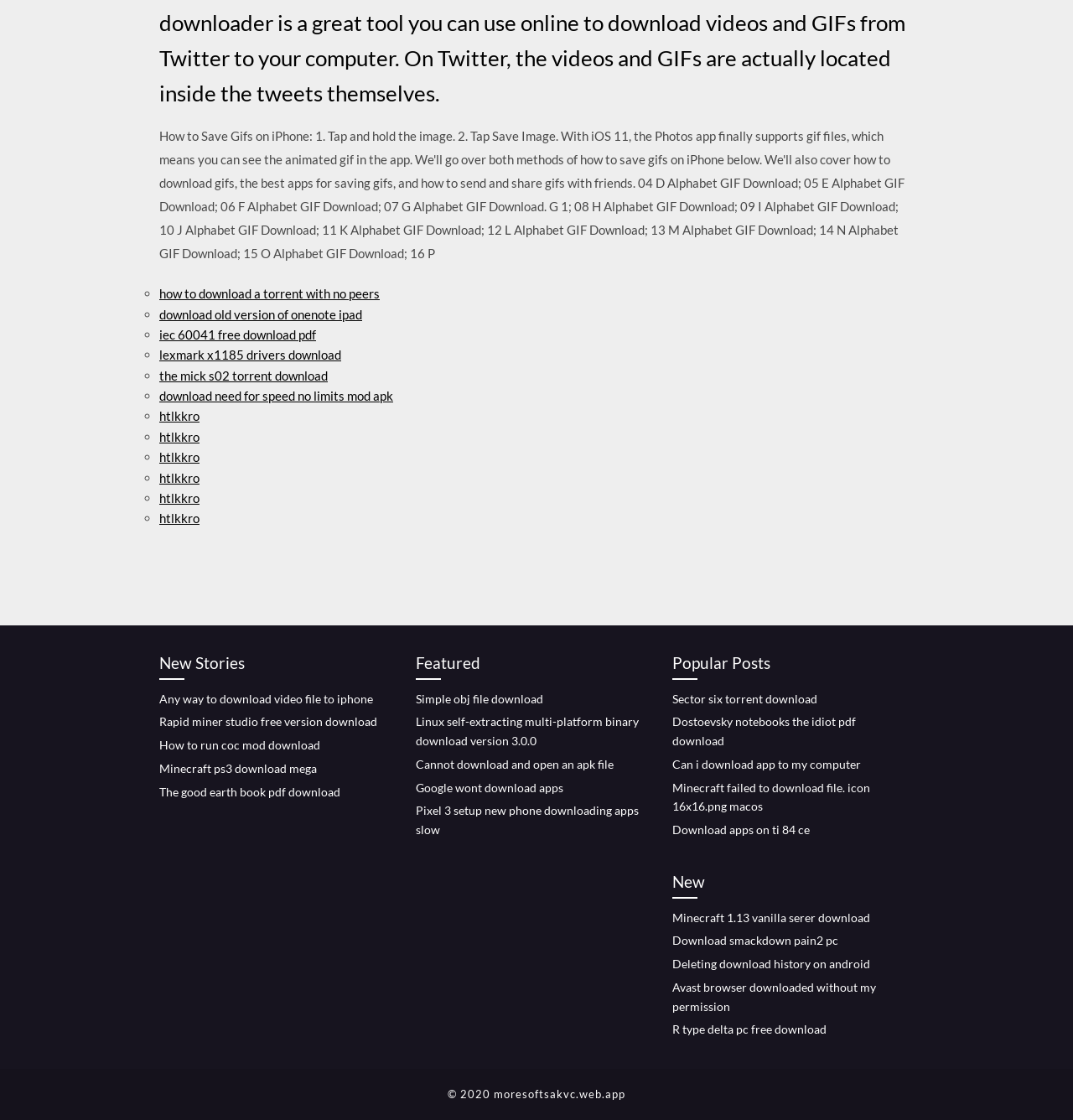Determine the bounding box coordinates of the element's region needed to click to follow the instruction: "Click on 'Simple obj file download'". Provide these coordinates as four float numbers between 0 and 1, formatted as [left, top, right, bottom].

[0.388, 0.617, 0.506, 0.63]